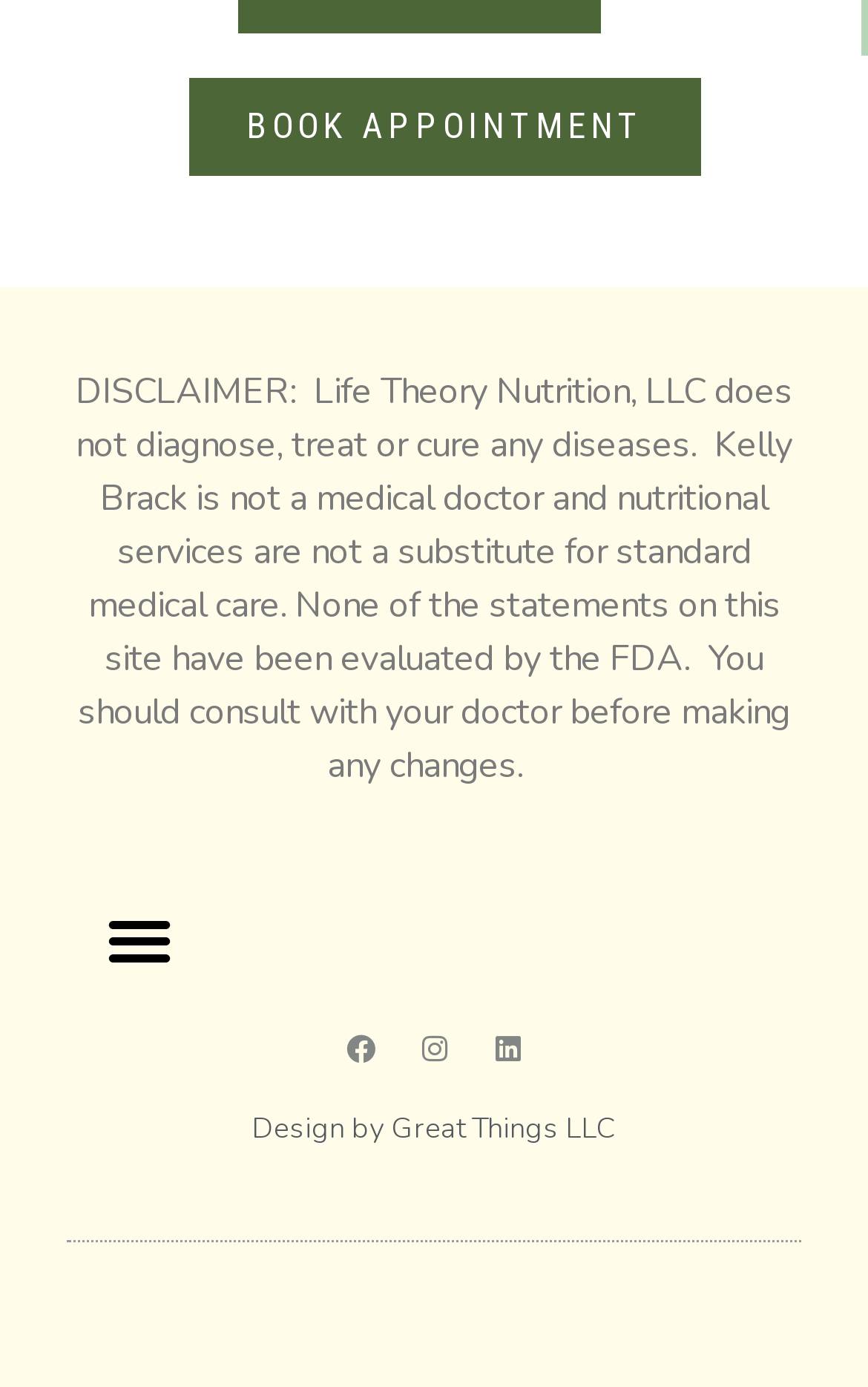Provide the bounding box coordinates for the UI element that is described as: "Menu".

[0.103, 0.643, 0.218, 0.715]